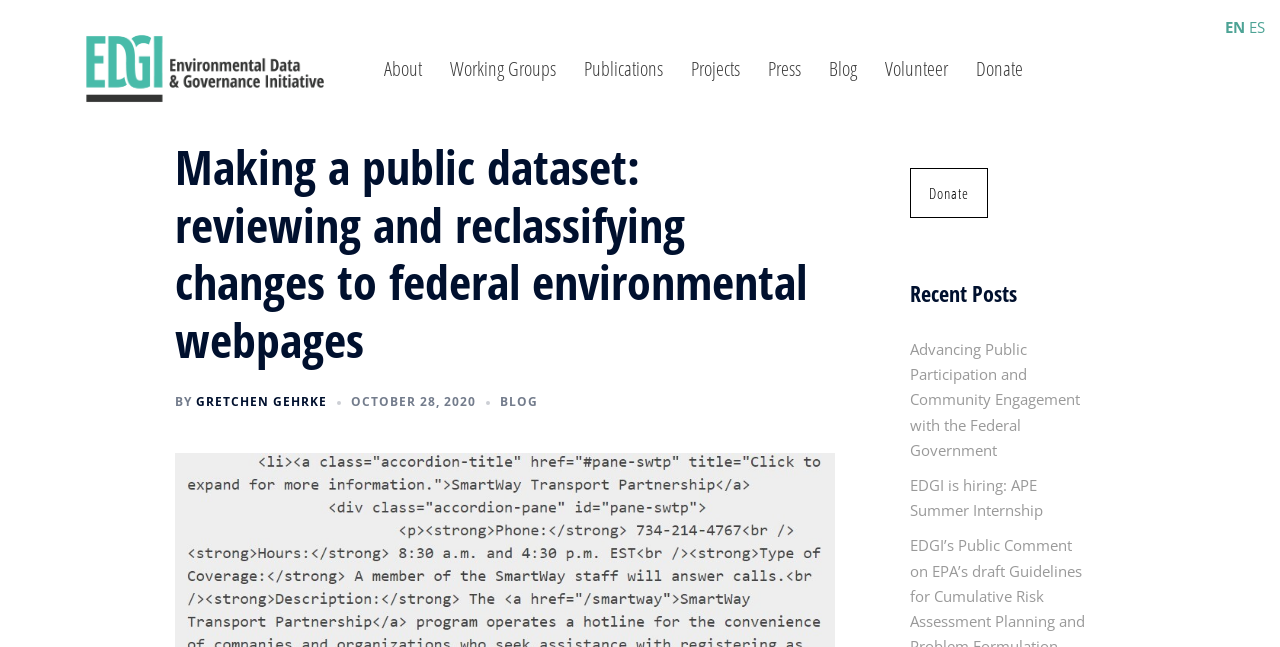What is the name of the initiative?
Using the visual information, answer the question in a single word or phrase.

Environmental Data and Governance Initiative